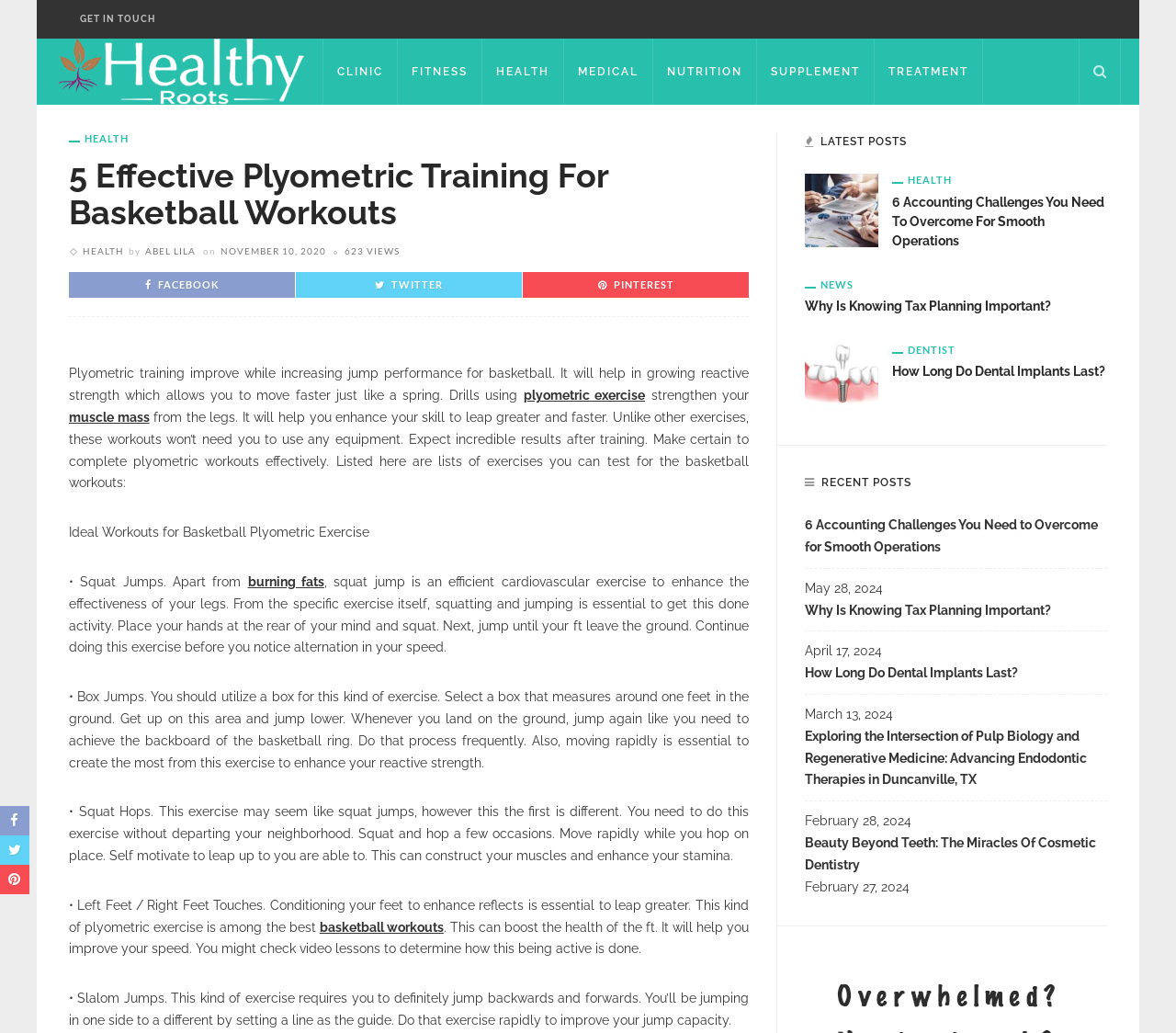How many types of plyometric exercises are mentioned in the article?
Refer to the image and offer an in-depth and detailed answer to the question.

The article lists five types of plyometric exercises, namely Squat Jumps, Box Jumps, Squat Hops, Left Feet/Right Feet Touches, and Slalom Jumps.